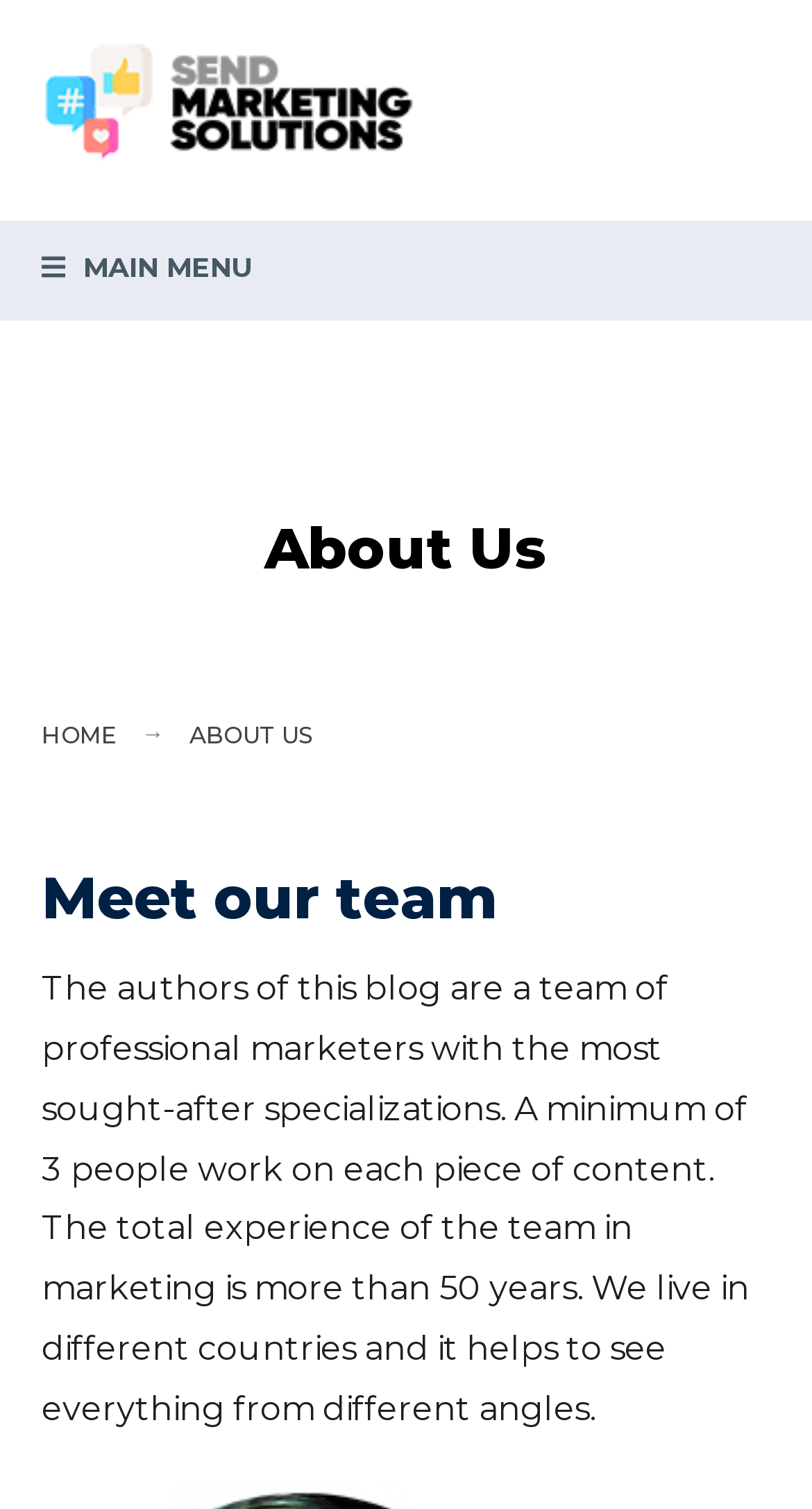Elaborate on the different components and information displayed on the webpage.

The webpage is about the "About Us" section of a marketing and business blog. At the top left, there is a link and an image with the title "Marketing and business blog". Below this, there is a static text "MAIN MENU" positioned at the top center of the page. 

To the right of the "MAIN MENU" text, there is a heading "About Us" that spans across the top of the page. Below this heading, there are two links, "HOME" and "ABOUT US", positioned side by side at the top center of the page.

Further down, there is a heading "Meet our team" that spans across the page, followed by a paragraph of text that describes the team of professional marketers behind the blog. This text is positioned at the center of the page and takes up a significant amount of space. 

At the top right, there is a search bar with a static text "Search...".